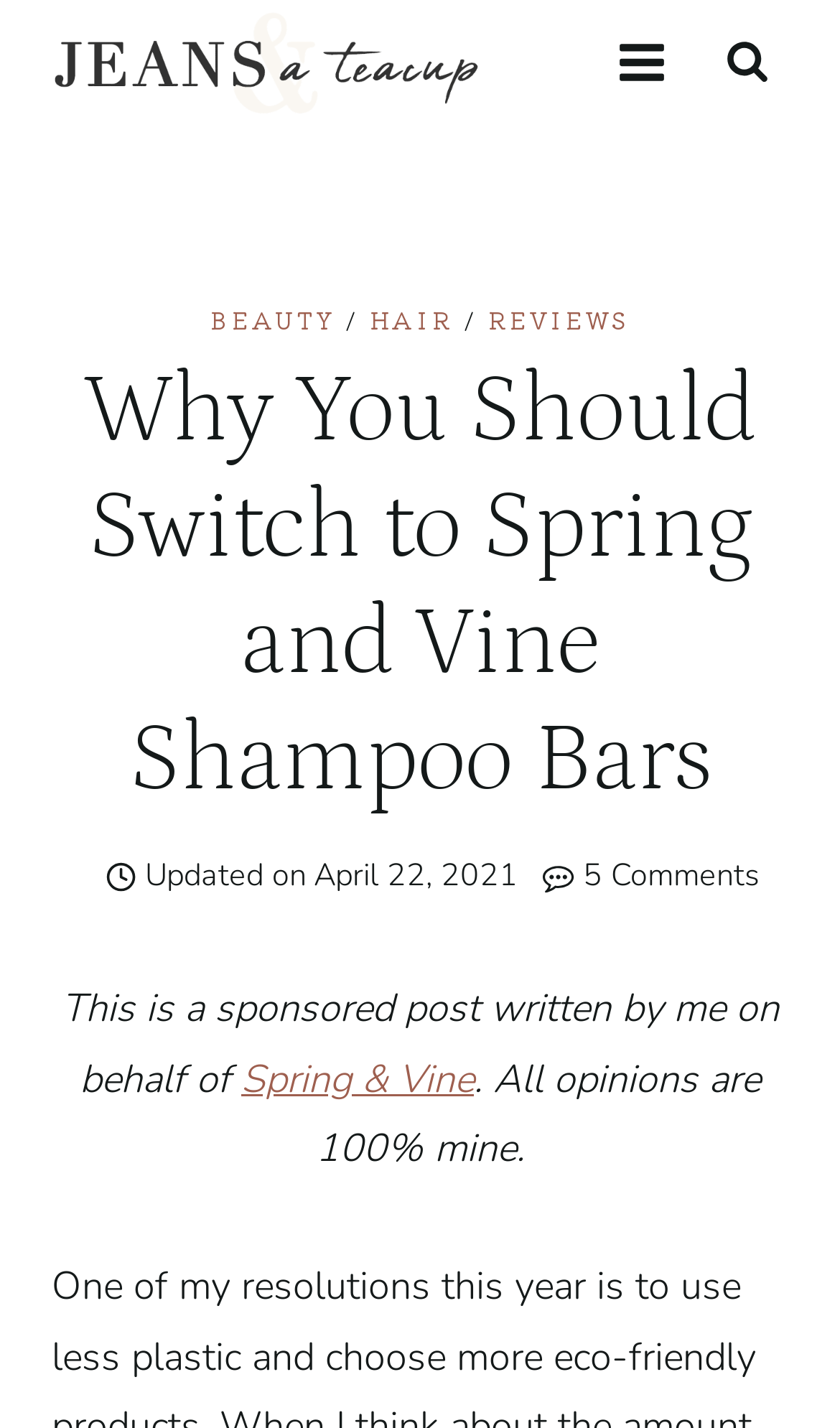Show the bounding box coordinates of the region that should be clicked to follow the instruction: "Read the post by 'Jessica'."

[0.499, 0.637, 0.612, 0.667]